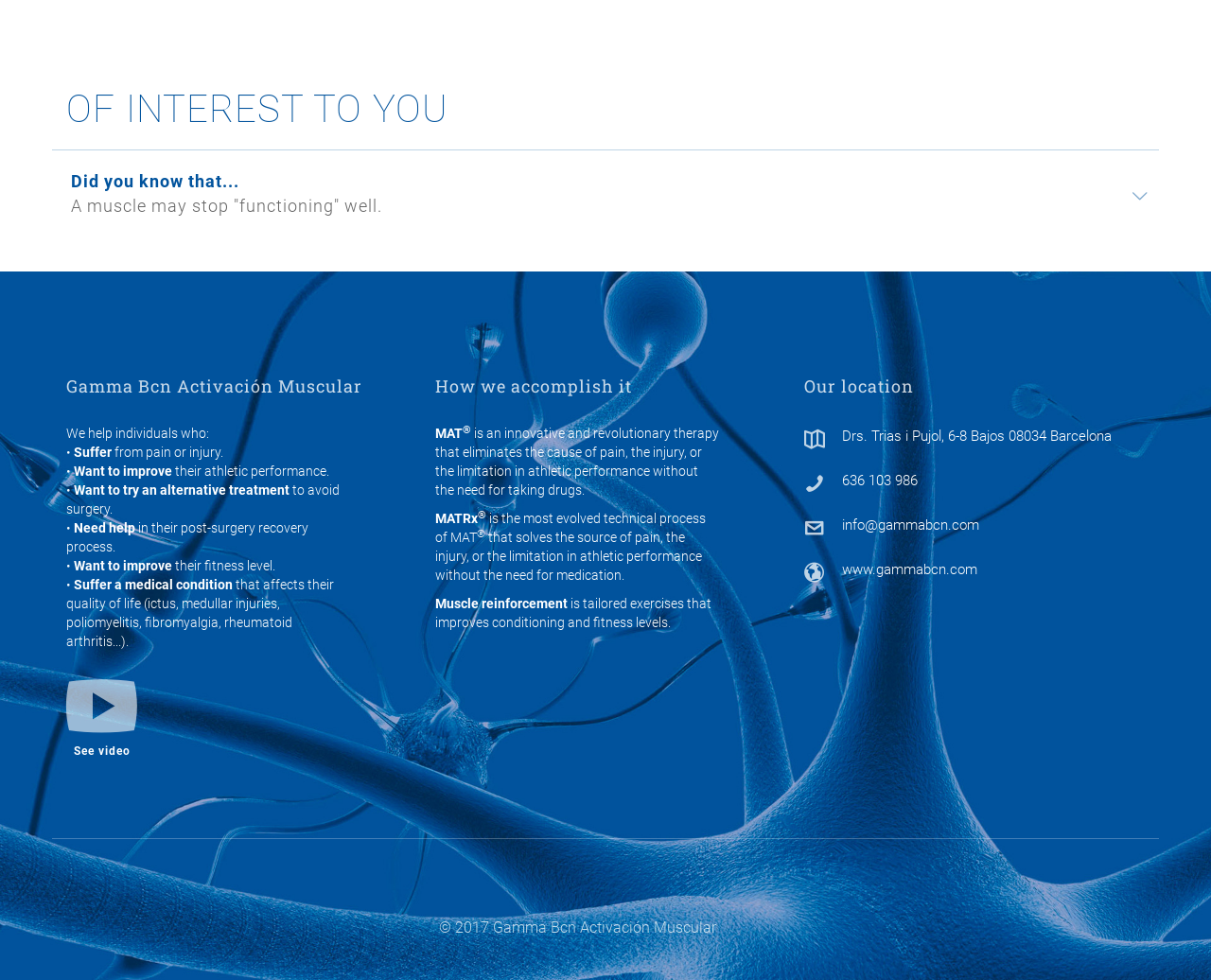What is the purpose of muscle reinforcement?
From the screenshot, supply a one-word or short-phrase answer.

Improves conditioning and fitness levels